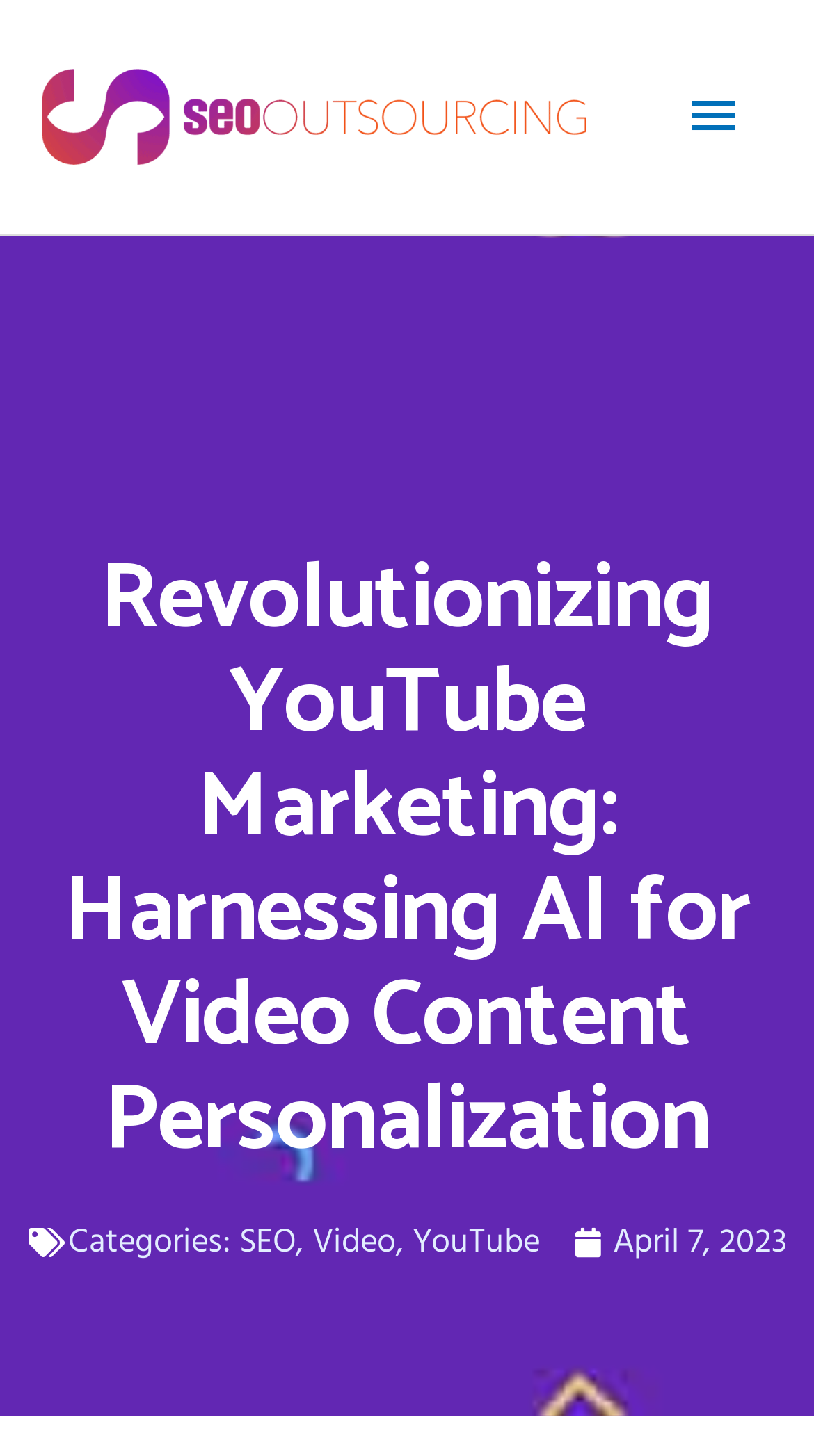Please reply to the following question with a single word or a short phrase:
What is the purpose of the button on the top right?

Main Menu